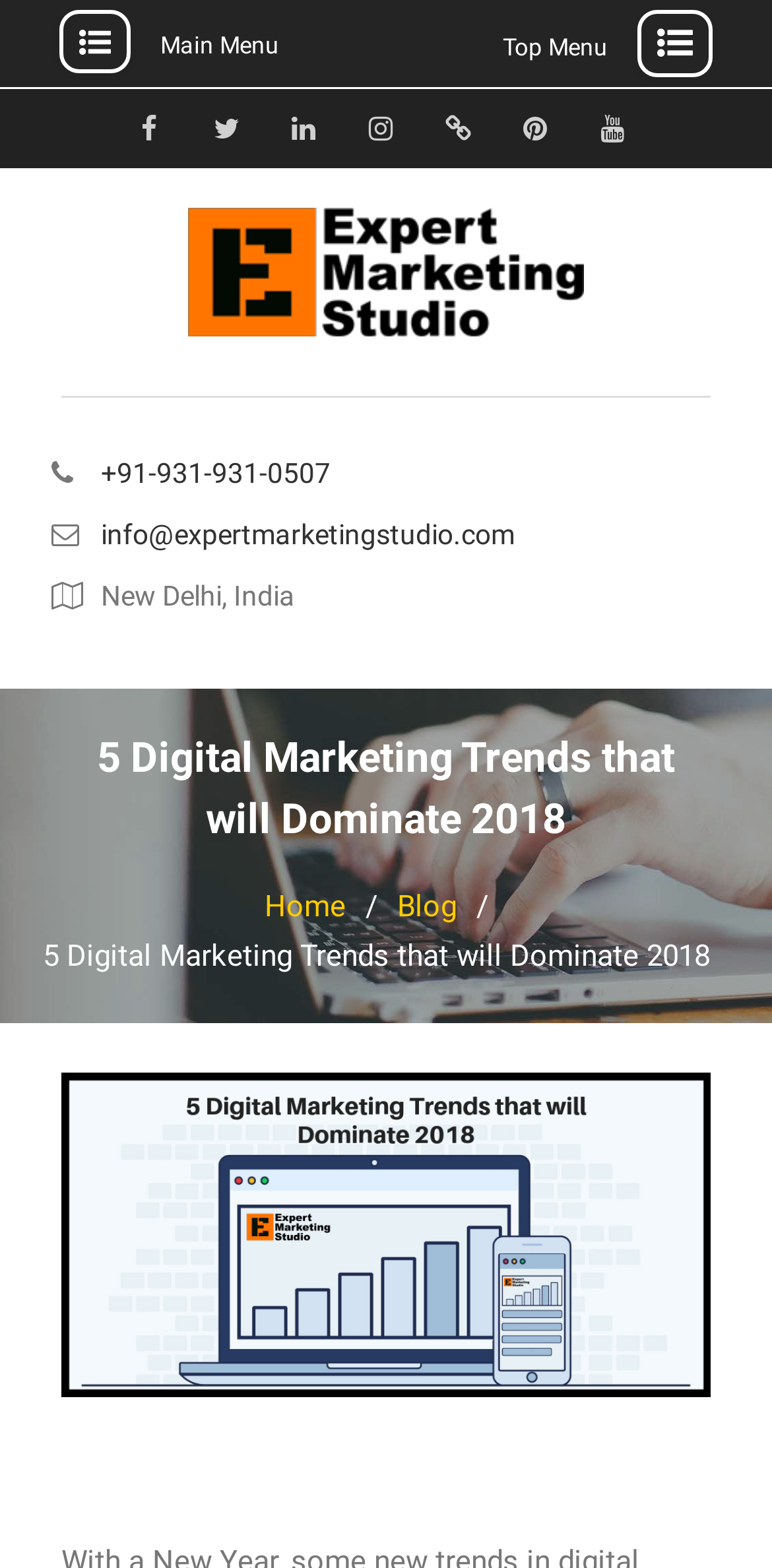Please give a short response to the question using one word or a phrase:
How many social media links are available?

8